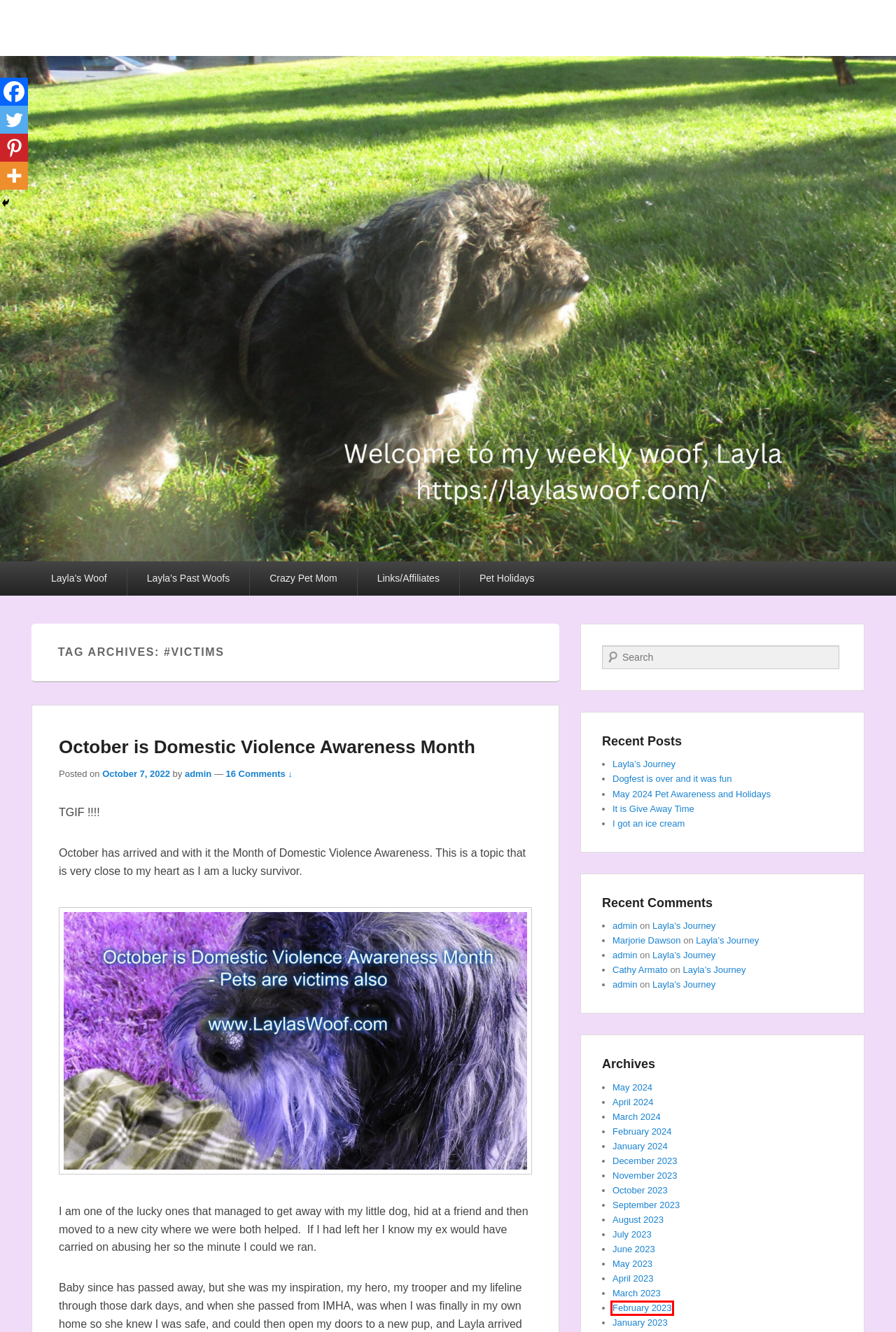You are given a screenshot of a webpage with a red rectangle bounding box. Choose the best webpage description that matches the new webpage after clicking the element in the bounding box. Here are the candidates:
A. June 2023 – Layla's Woof
B. May 2024 Pet Awareness and Holidays – Layla's Woof
C. Dogfest is over and it was fun – Layla's Woof
D. February 2023 – Layla's Woof
E. March 2023 – Layla's Woof
F. January 2023 – Layla's Woof
G. November 2023 – Layla's Woof
H. January 2024 – Layla's Woof

D